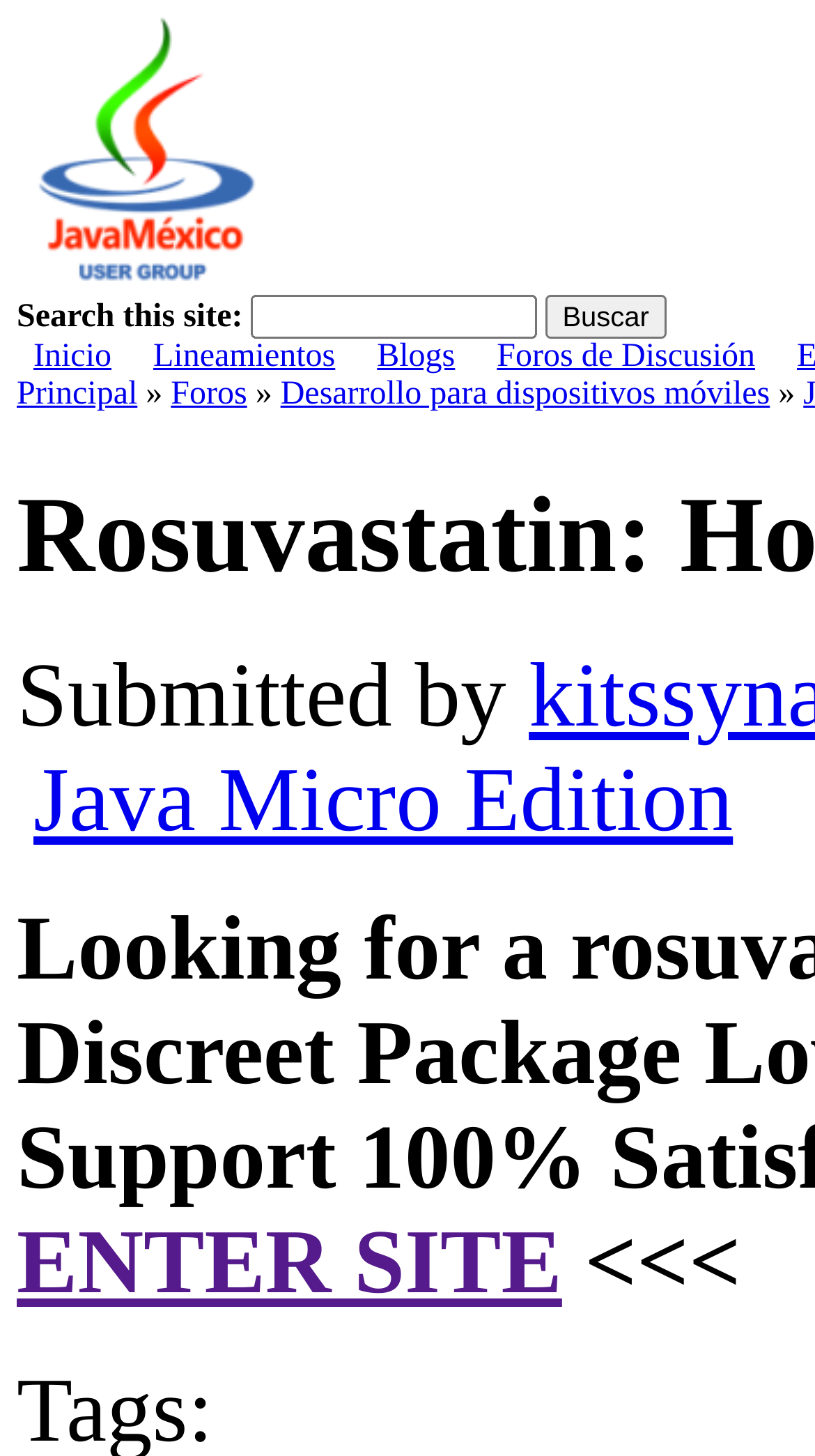Find the headline of the webpage and generate its text content.

Rosuvastatin: How To Buy Tablets